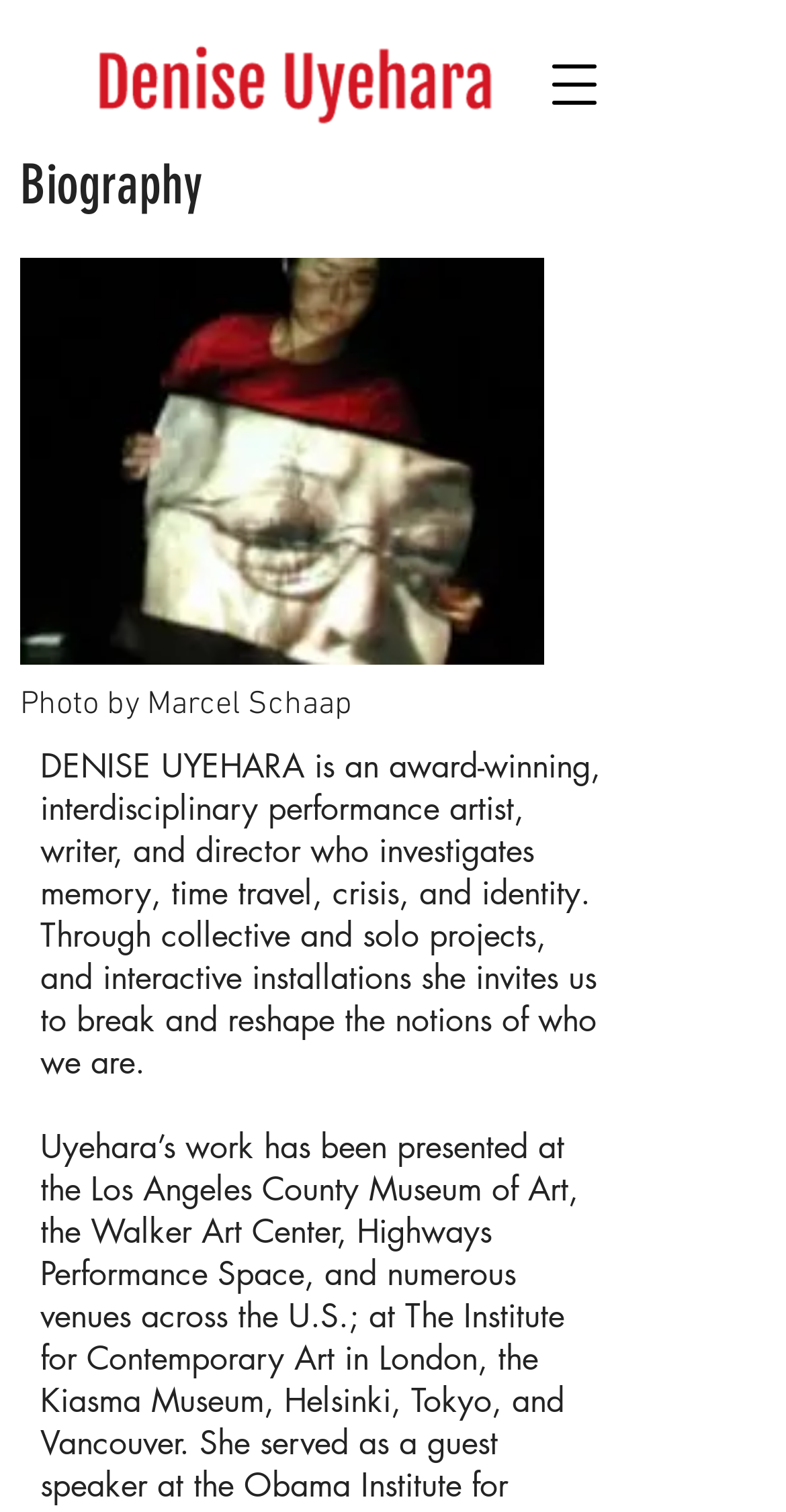Who took the photo of Denise Uyehara?
Provide a concise answer using a single word or phrase based on the image.

Marcel Schaap